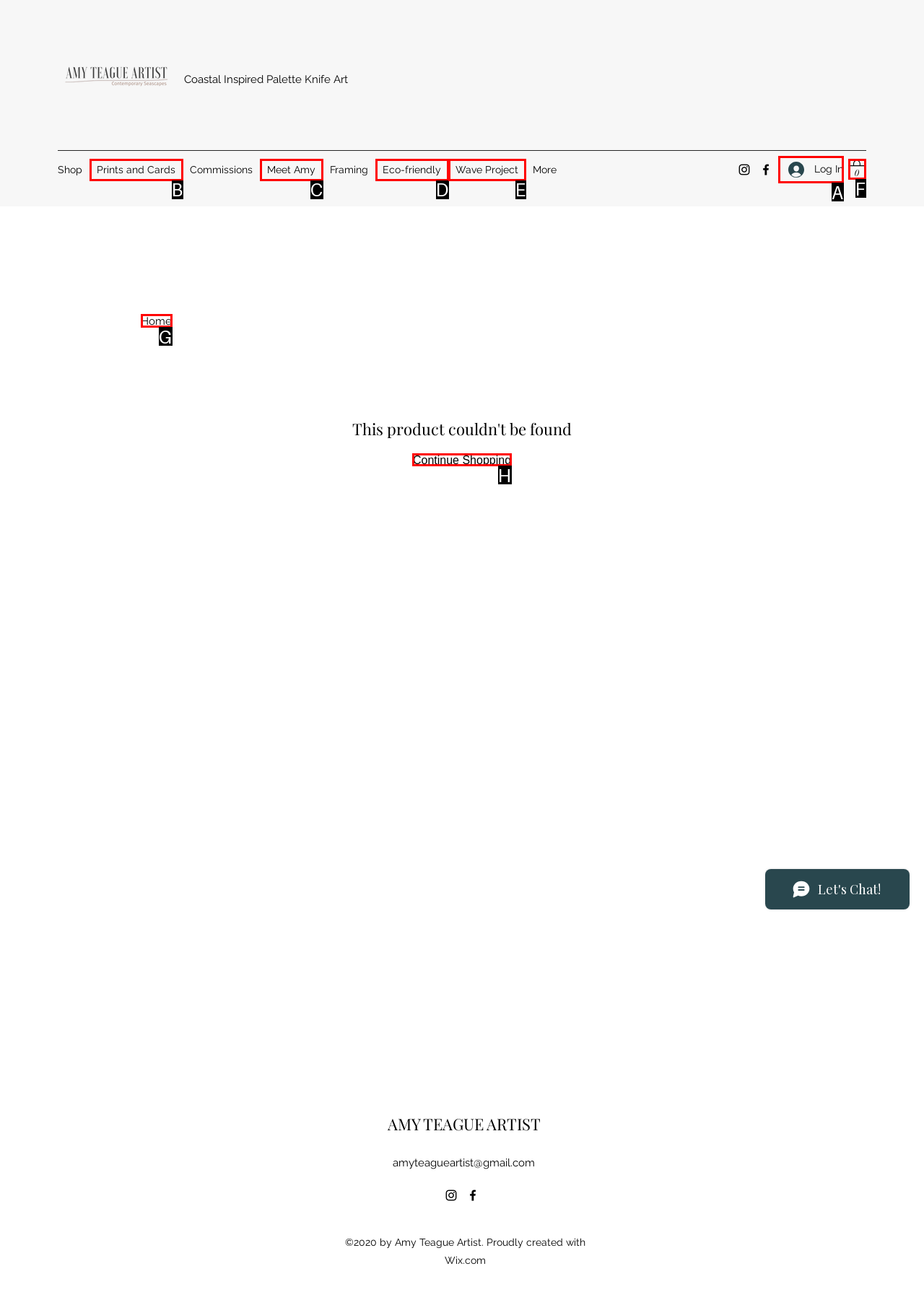Choose the letter that best represents the description: Log In. Provide the letter as your response.

A